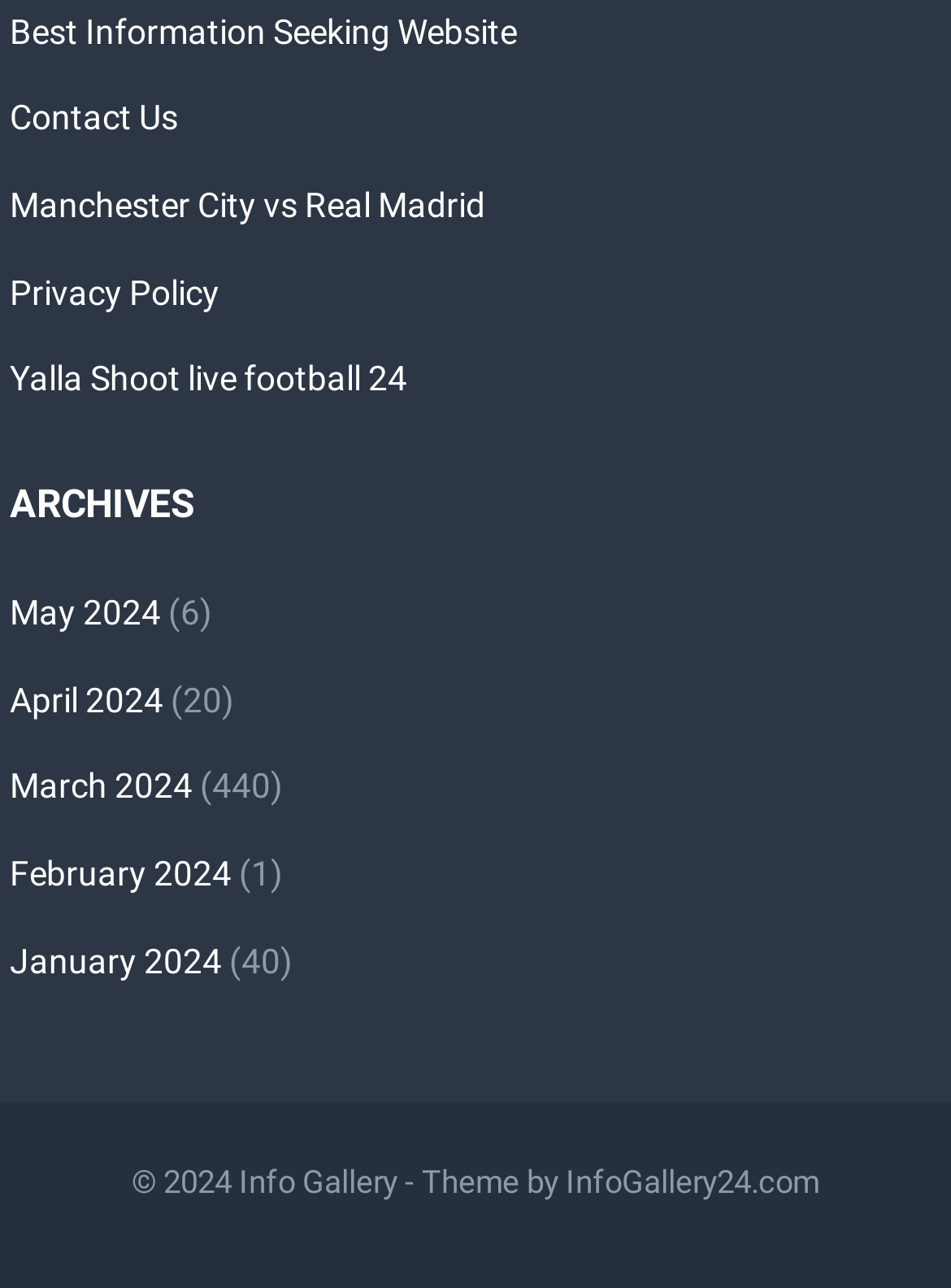Consider the image and give a detailed and elaborate answer to the question: 
What is the website's copyright year?

I looked at the footer of the webpage and found the copyright information ' 2024' which indicates that the website's copyright year is 2024.